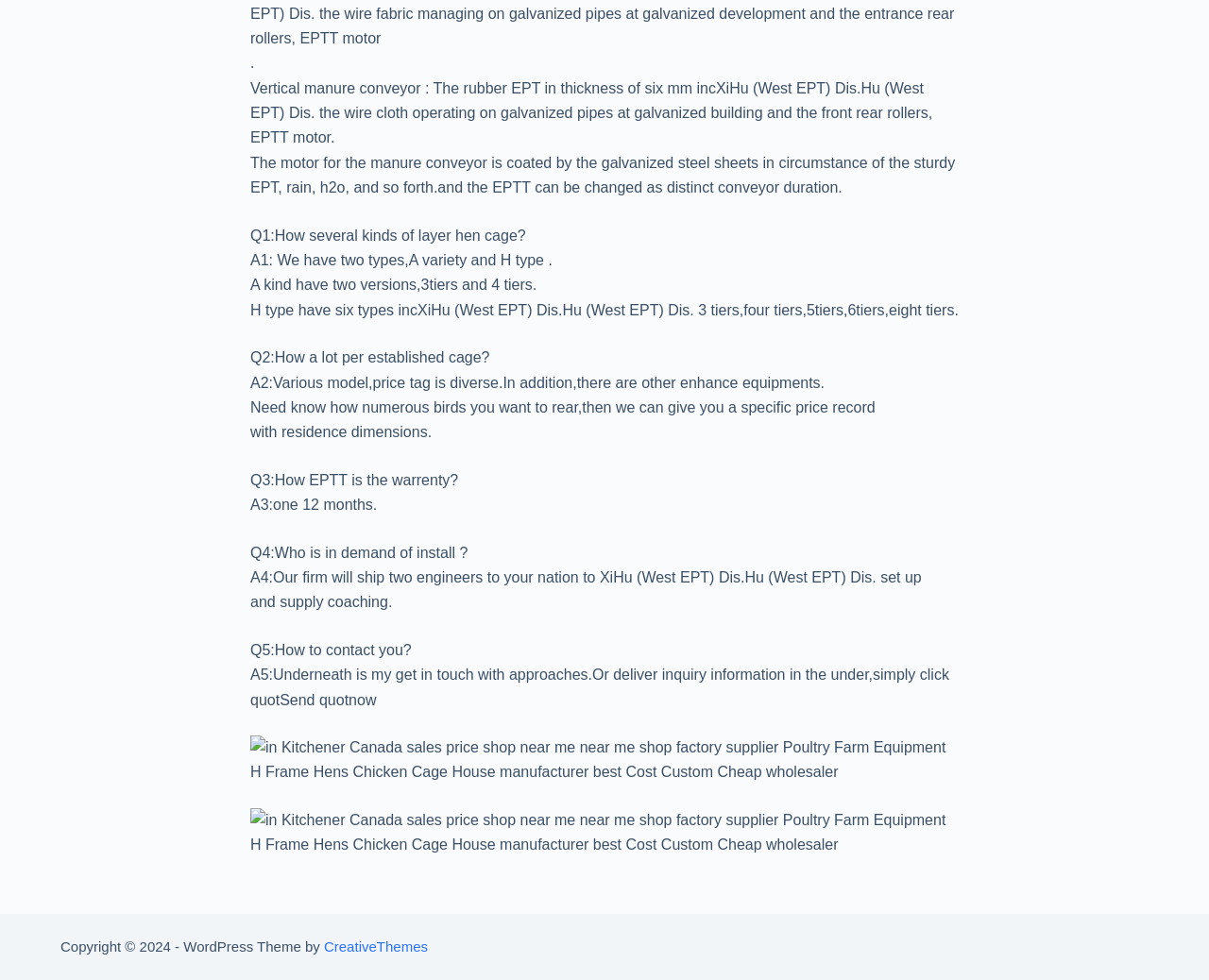What is the material of the manure conveyor?
Please provide a single word or phrase as your answer based on the image.

Rubber